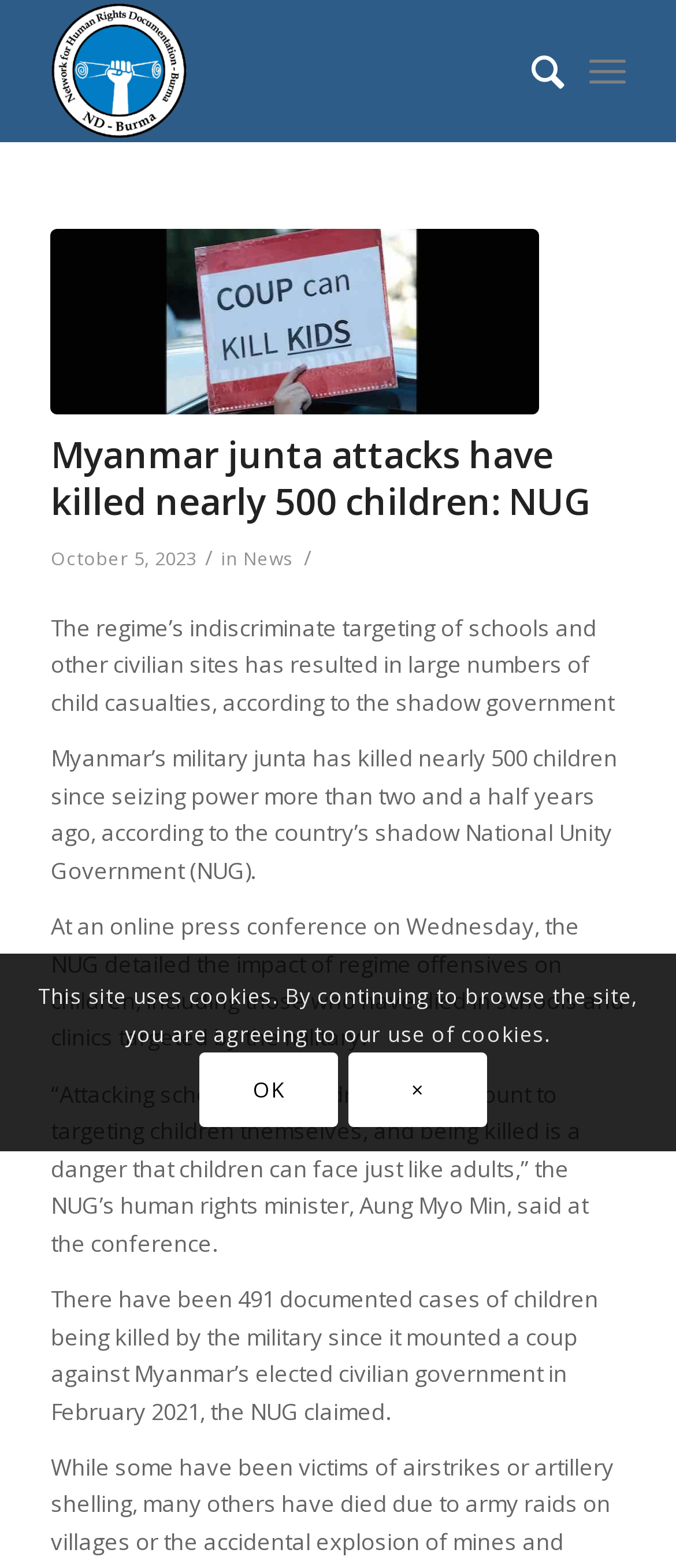Provide a brief response in the form of a single word or phrase:
What is the number of documented cases of children being killed by the military?

491